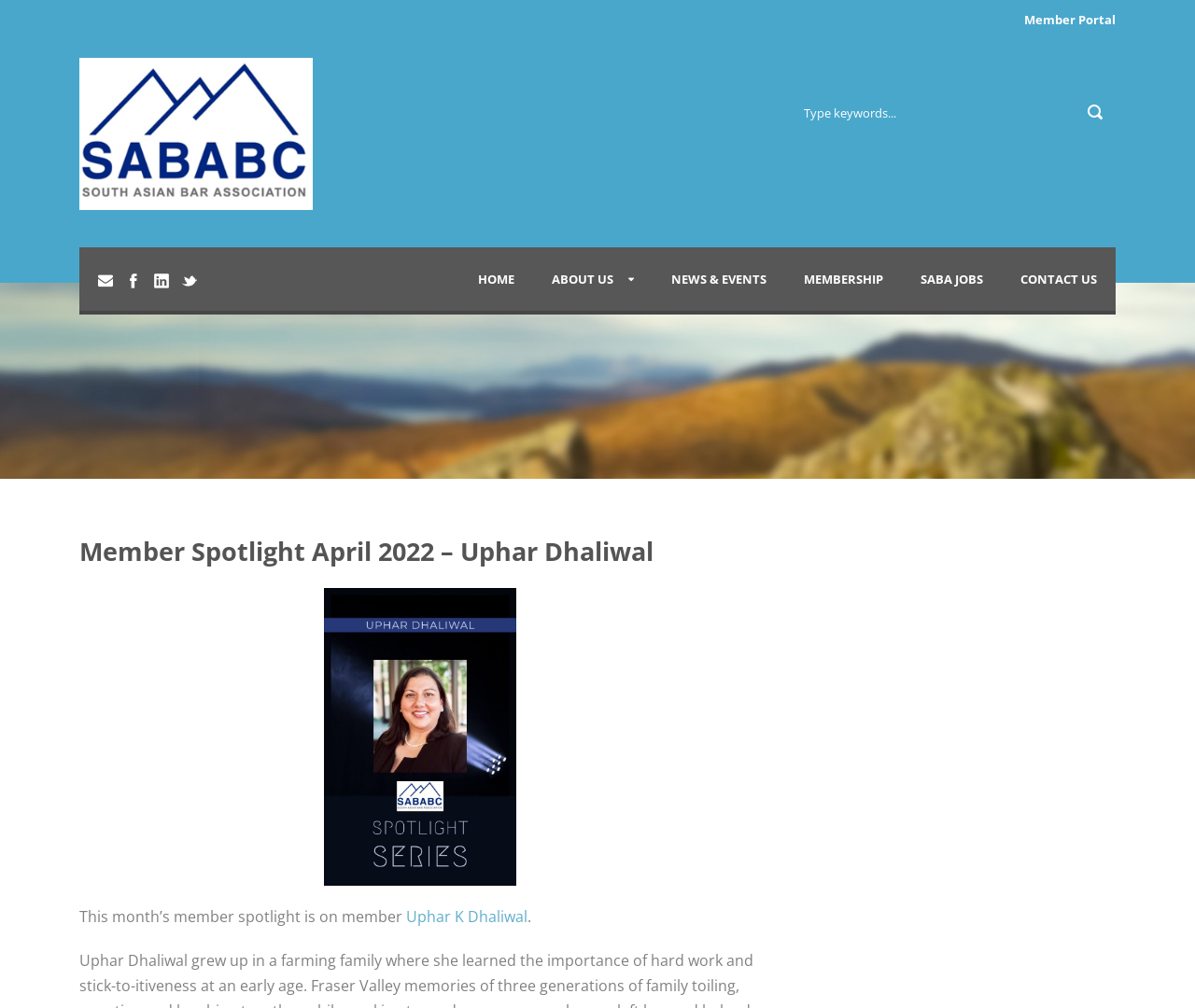Find the bounding box coordinates corresponding to the UI element with the description: "PLAY NOW!". The coordinates should be formatted as [left, top, right, bottom], with values as floats between 0 and 1.

None